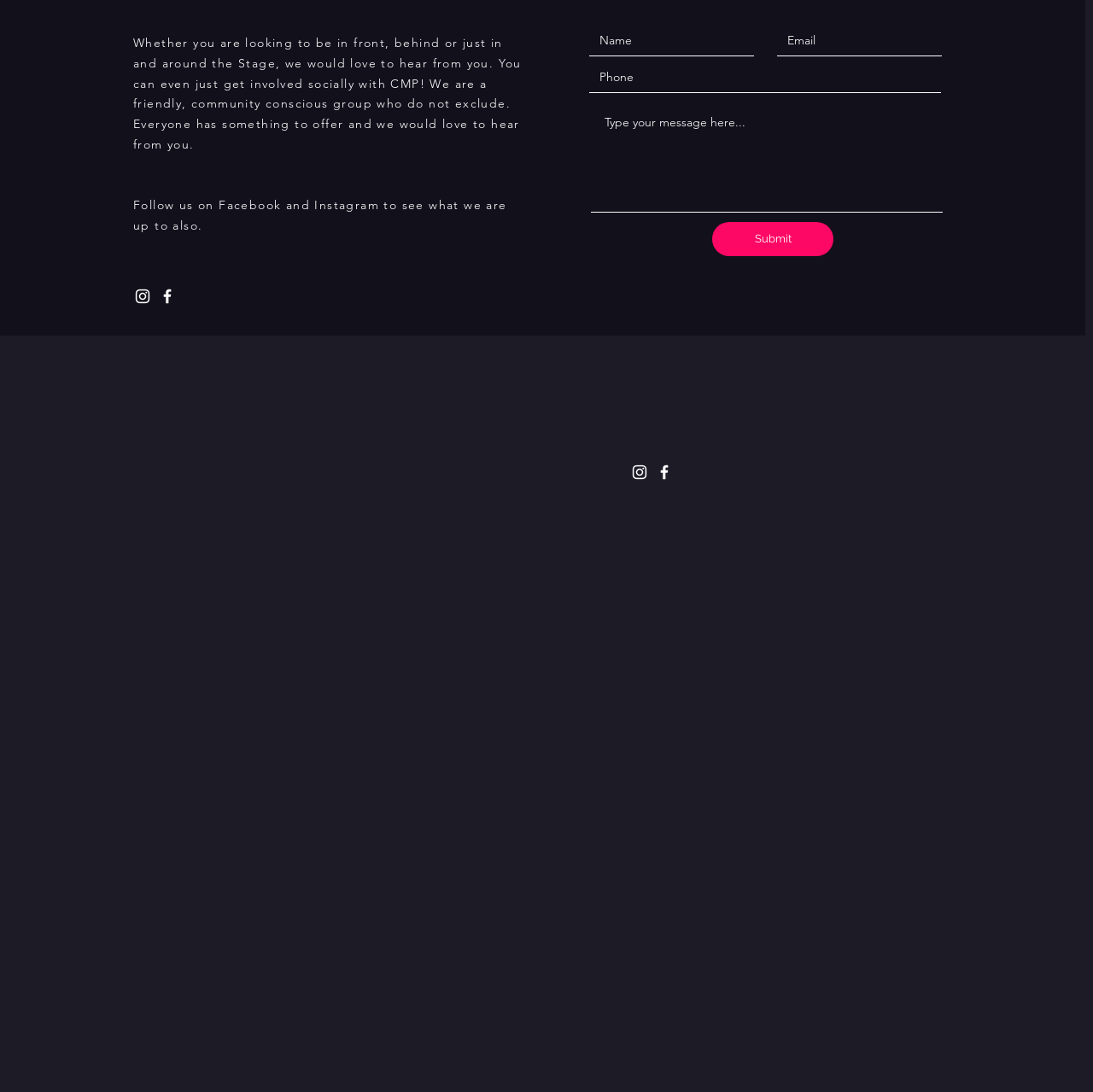Provide the bounding box coordinates of the HTML element this sentence describes: "Submit".

[0.652, 0.204, 0.762, 0.235]